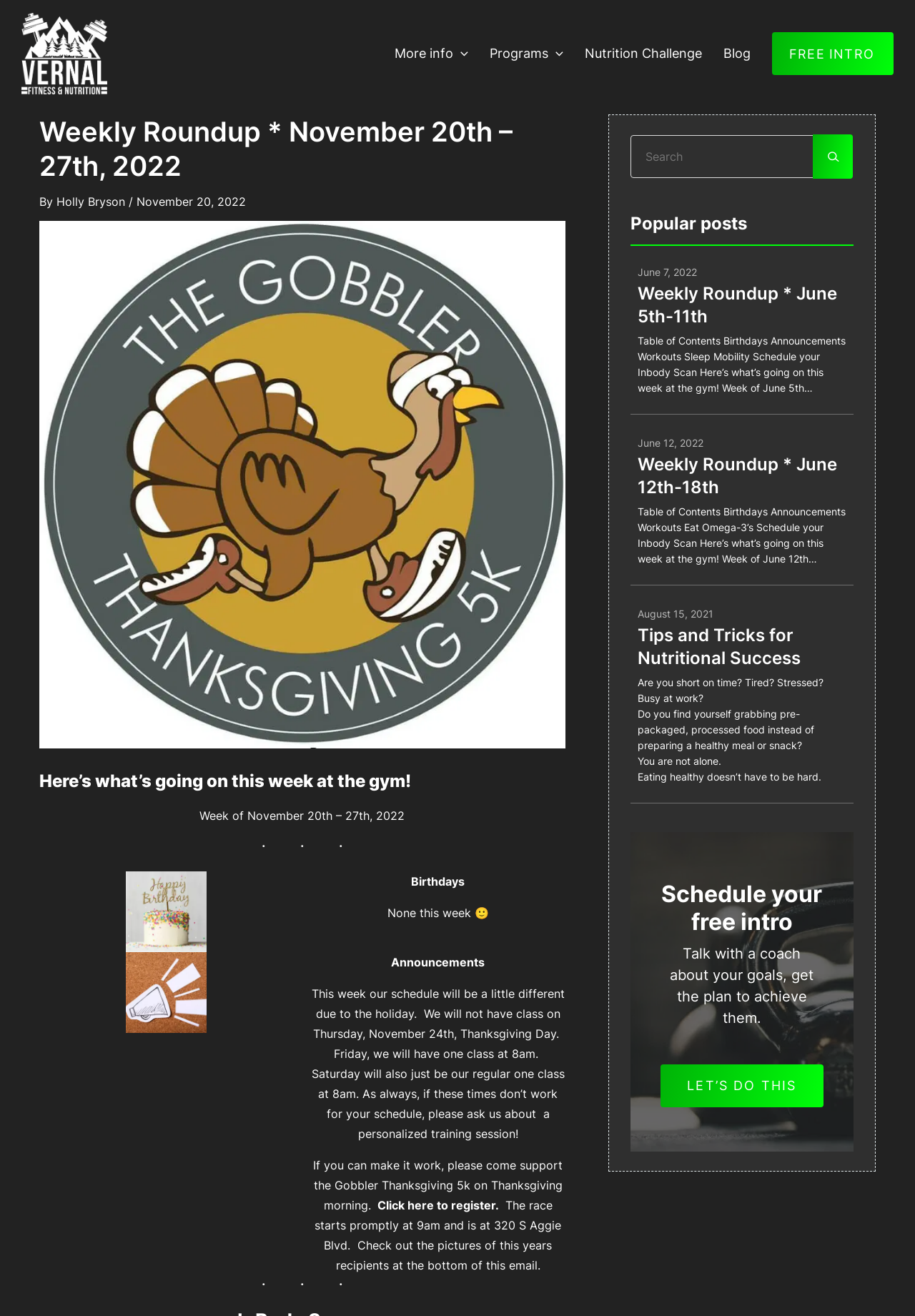Create an elaborate caption that covers all aspects of the webpage.

This webpage is a weekly roundup for the week of November 20th to 27th, 2022, from Vernal Fitness & Nutrition. At the top, there is a navigation menu with links to "More info", "Programs", "Nutrition Challenge", "Blog", and "FREE INTRO". Below the navigation menu, there is a header section with the title "Weekly Roundup * November 20th – 27th, 2022" and the author's name, Holly Bryson.

The main content of the webpage is divided into sections. The first section is an introduction, which mentions that this week's schedule will be different due to the holiday. There are two figures, possibly images, on the left side of this section. The introduction is followed by a section on birthdays, which states that there are no birthdays this week. Next, there is an announcements section, which provides information about the holiday schedule, including the cancellation of classes on Thanksgiving Day and a special class on Friday. It also mentions a Gobbler Thanksgiving 5k event and provides a link to register.

Below the announcements section, there is a horizontal separator line. The next section is a list of popular posts, which includes links to previous weekly roundups and an article on tips and tricks for nutritional success. Each link has a heading and a brief summary of the content.

On the right side of the webpage, there is a search box and a button with a magnifying glass icon. Below the search box, there is a heading "Popular posts" and a list of links to previous weekly roundups and articles.

At the bottom of the webpage, there is a section to schedule a free intro with a coach, which includes a heading, a brief description, and a call-to-action button.